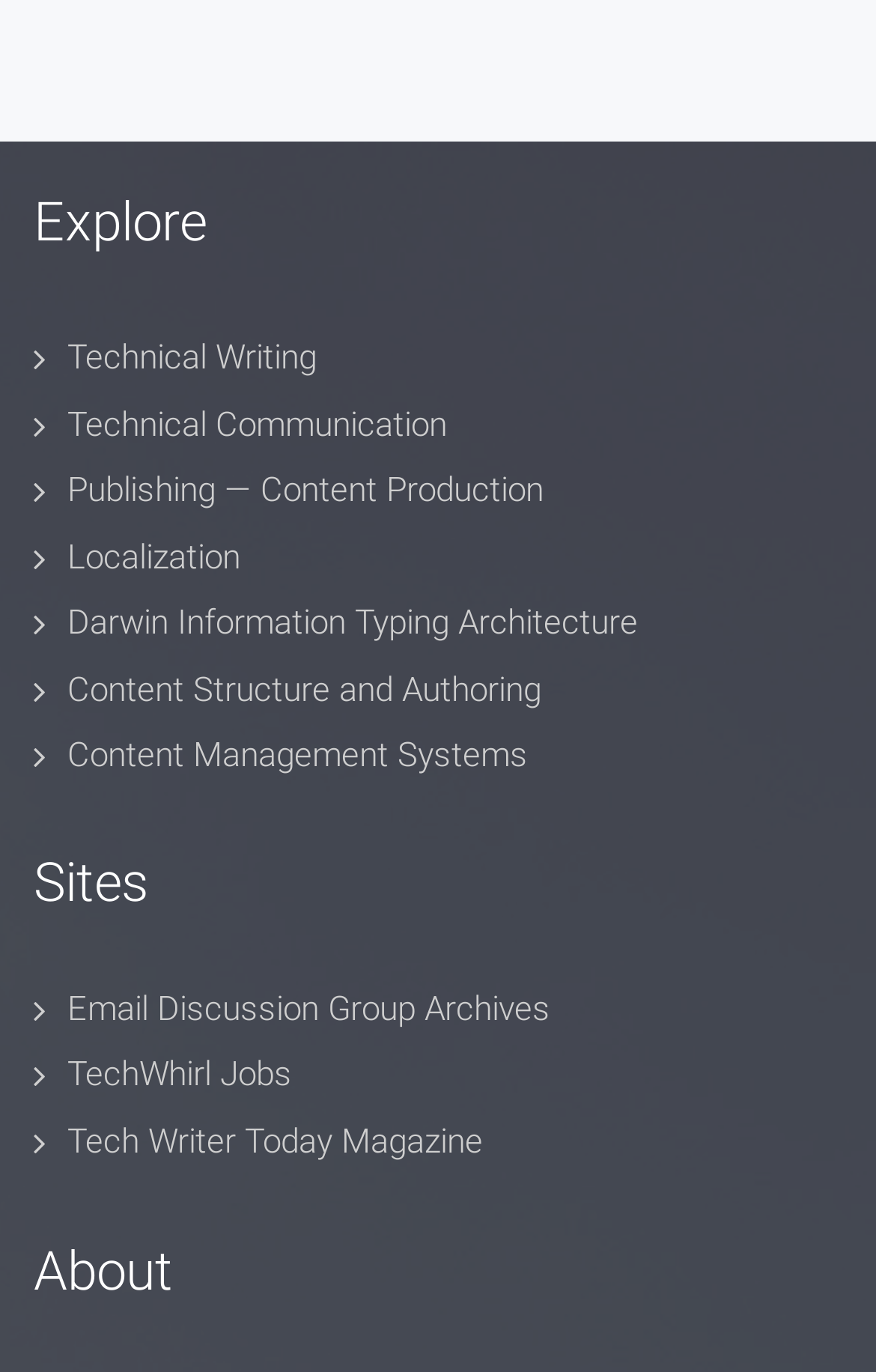How many headings are there on the webpage?
Give a single word or phrase as your answer by examining the image.

3